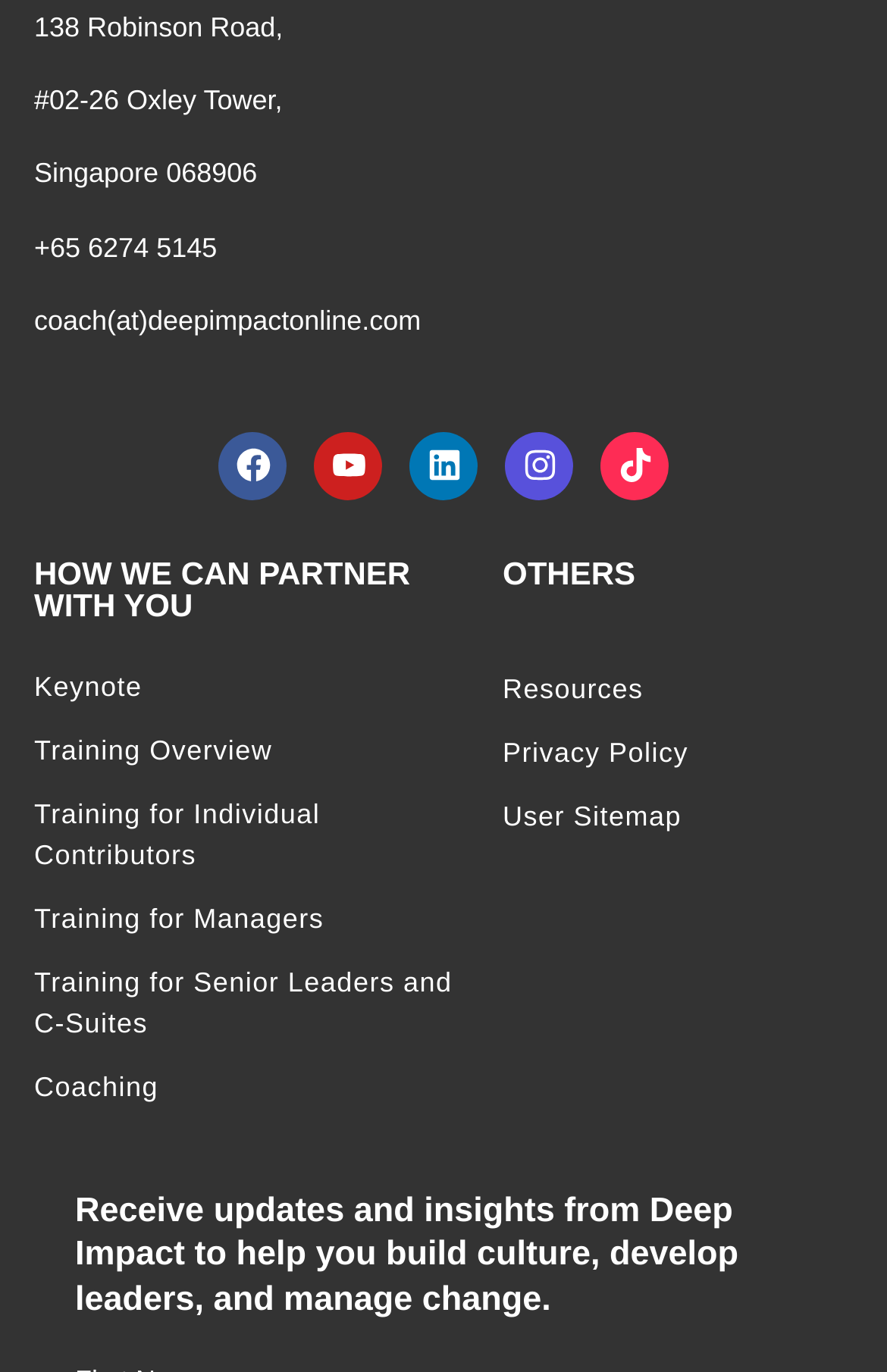Given the description "Tiktok", determine the bounding box of the corresponding UI element.

[0.677, 0.314, 0.754, 0.364]